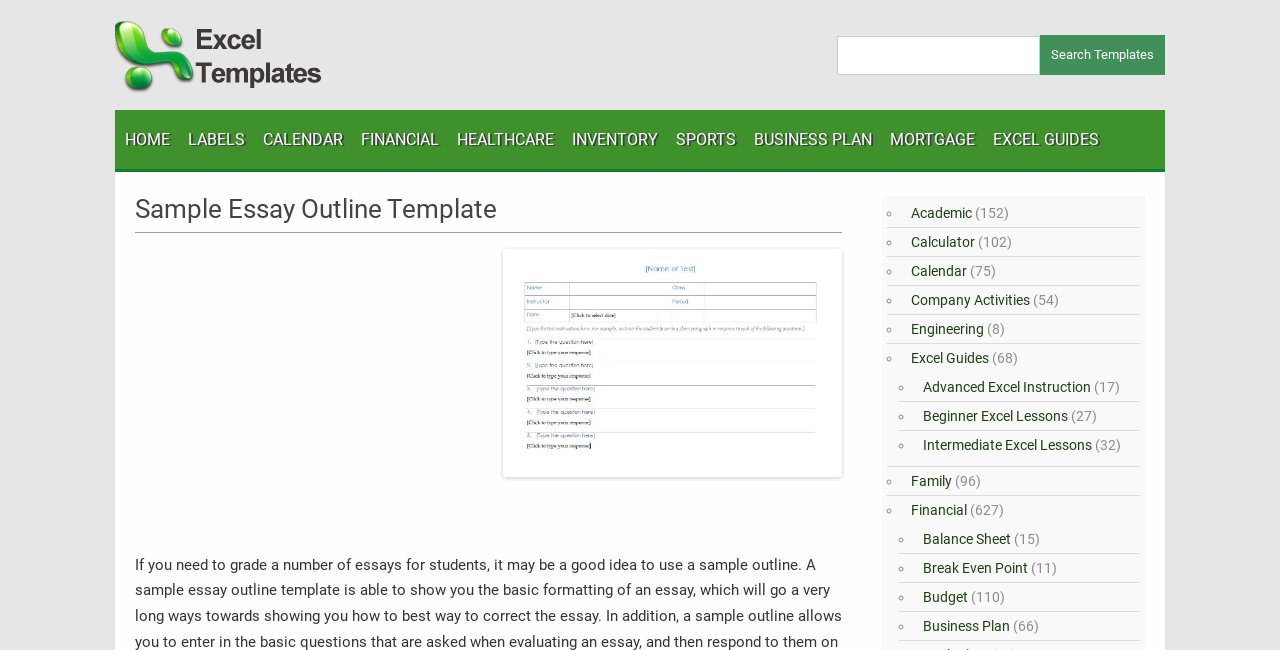Predict the bounding box coordinates for the UI element described as: "Academic". The coordinates should be four float numbers between 0 and 1, presented as [left, top, right, bottom].

[0.708, 0.315, 0.759, 0.34]